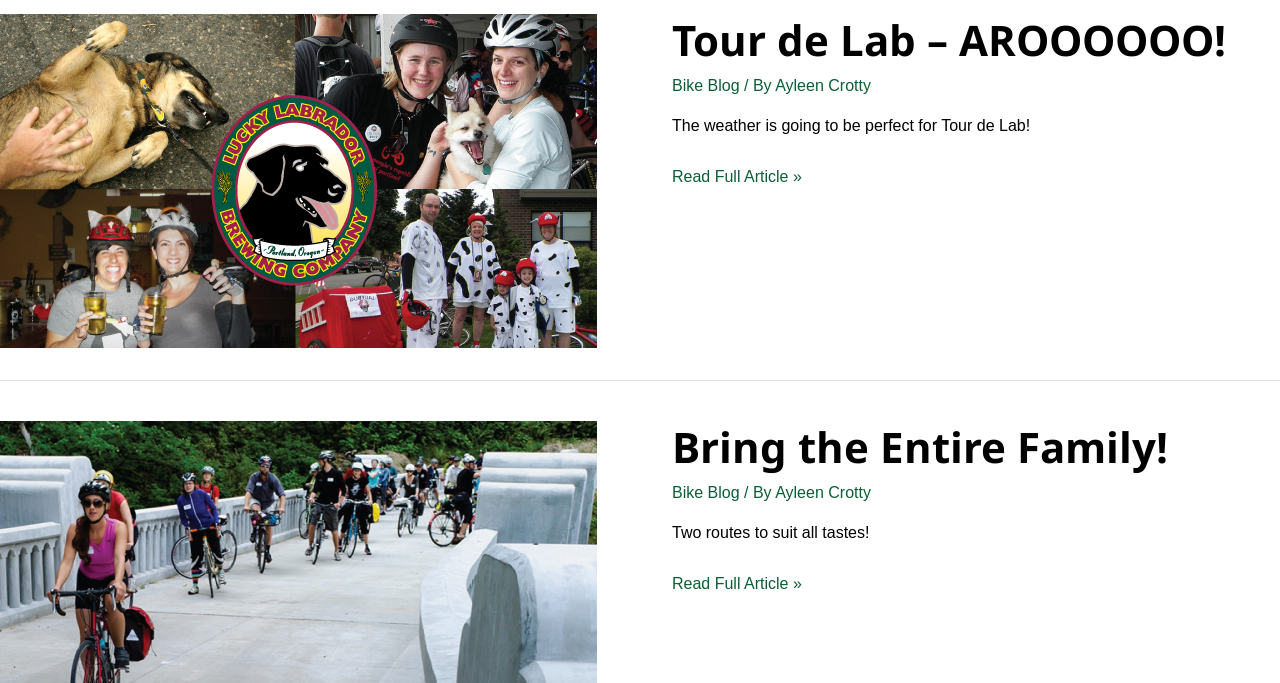Identify the bounding box of the UI component described as: "Ayleen Crotty".

[0.606, 0.709, 0.68, 0.734]